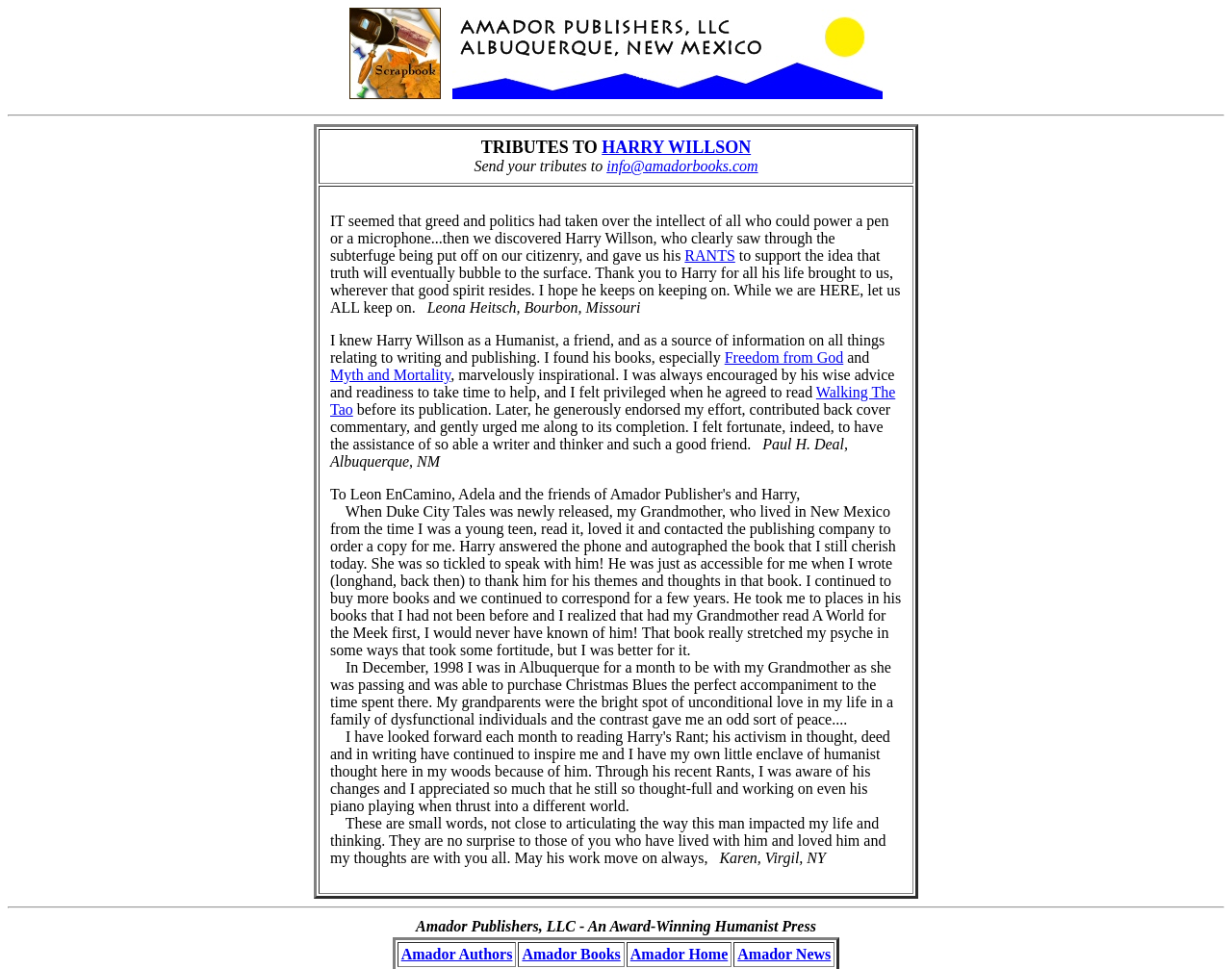Please determine the bounding box coordinates for the UI element described as: "Myth and Mortality".

[0.268, 0.378, 0.366, 0.395]